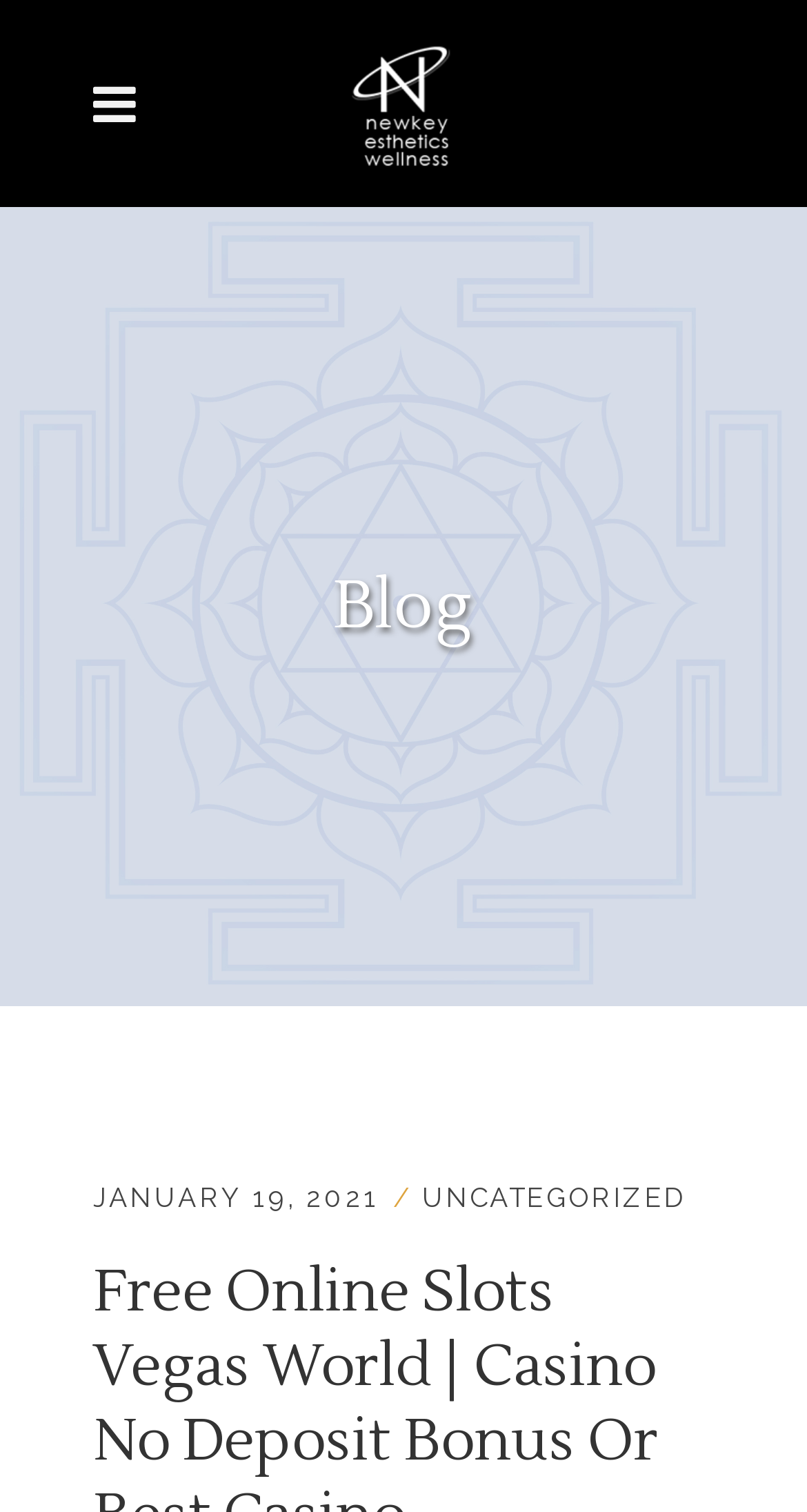Generate a thorough explanation of the webpage's elements.

The webpage is titled "Free Online Slots Vegas World | Casino no deposit bonus or best casino – newkeyesthetics". At the top-left corner, there is a link with a Facebook icon. Next to it, on the top-center, is a mobile logo link with an accompanying image. 

Below these elements, spanning the entire width of the page, is a horizontal image. 

Underneath the image, there is a layout table that occupies most of the page. Within this table, on the top-left, is a heading titled "Blog". 

Further down, there are two lines of text. The first line, located on the left, reads "JANUARY 19, 2021". The second line, positioned to the right of the first line, reads "UNCATEGORIZED".